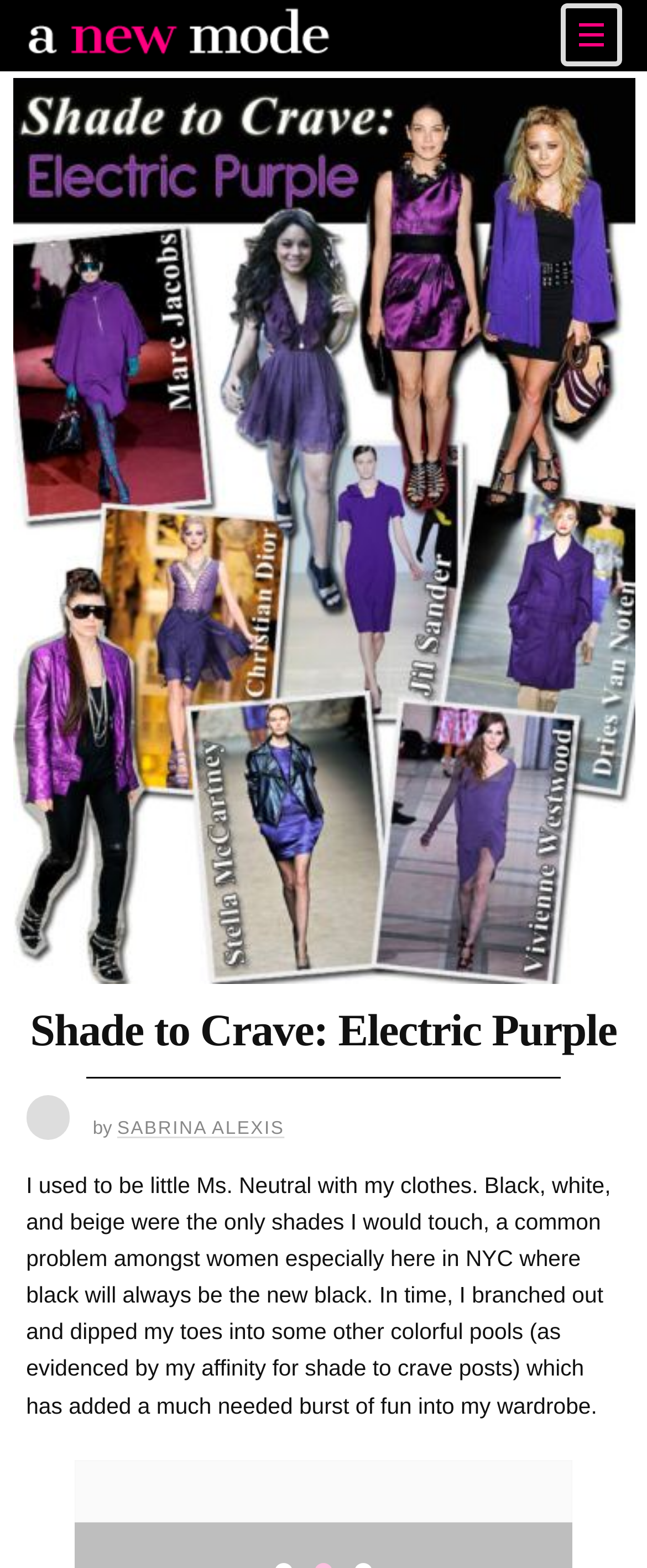Provide the bounding box coordinates of the UI element that matches the description: "Sabrina Alexis".

[0.181, 0.714, 0.44, 0.727]